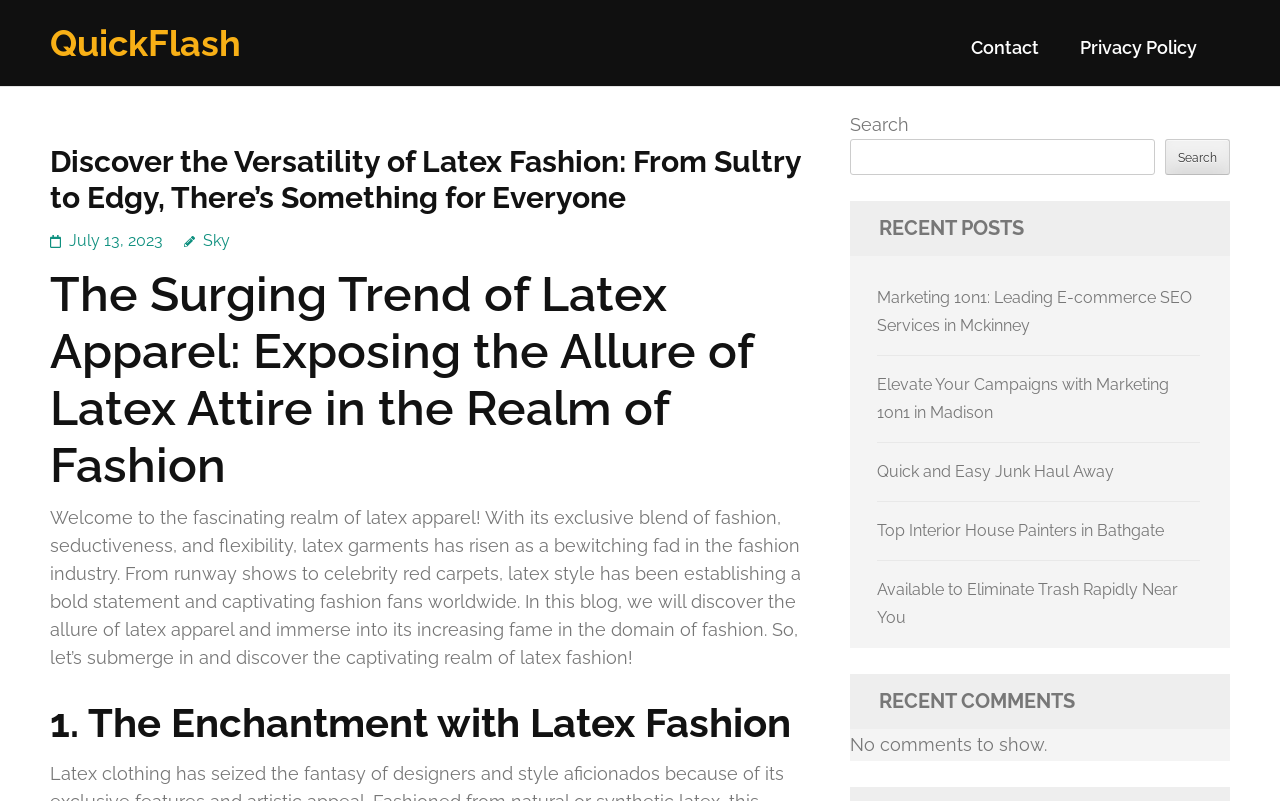Please provide the bounding box coordinates for the UI element as described: "Contact". The coordinates must be four floats between 0 and 1, represented as [left, top, right, bottom].

[0.759, 0.046, 0.812, 0.095]